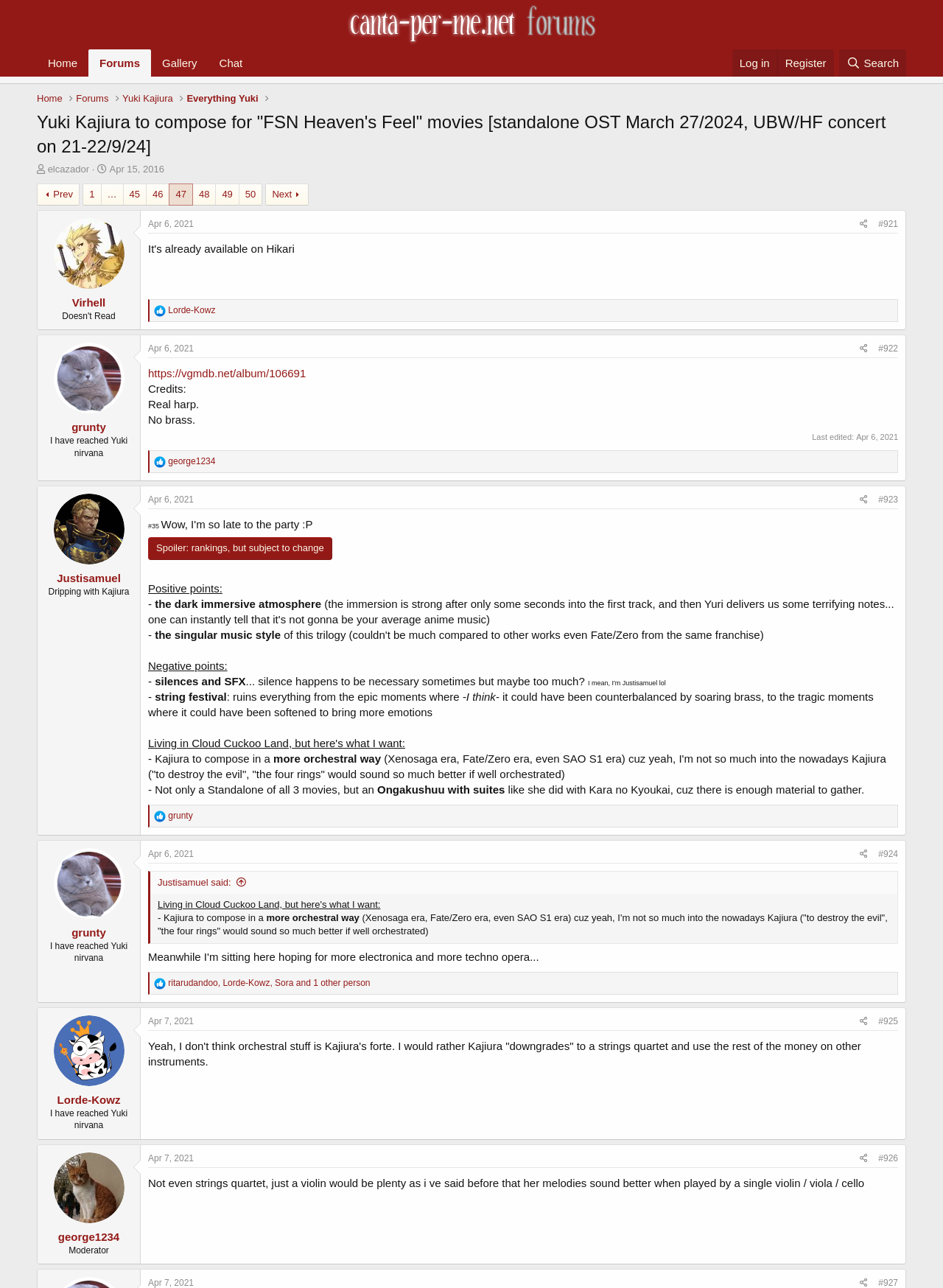Generate the text of the webpage's primary heading.

Yuki Kajiura to compose for "FSN Heaven's Feel" movies [standalone OST March 27/2024, UBW/HF concert on 21-22/9/24]